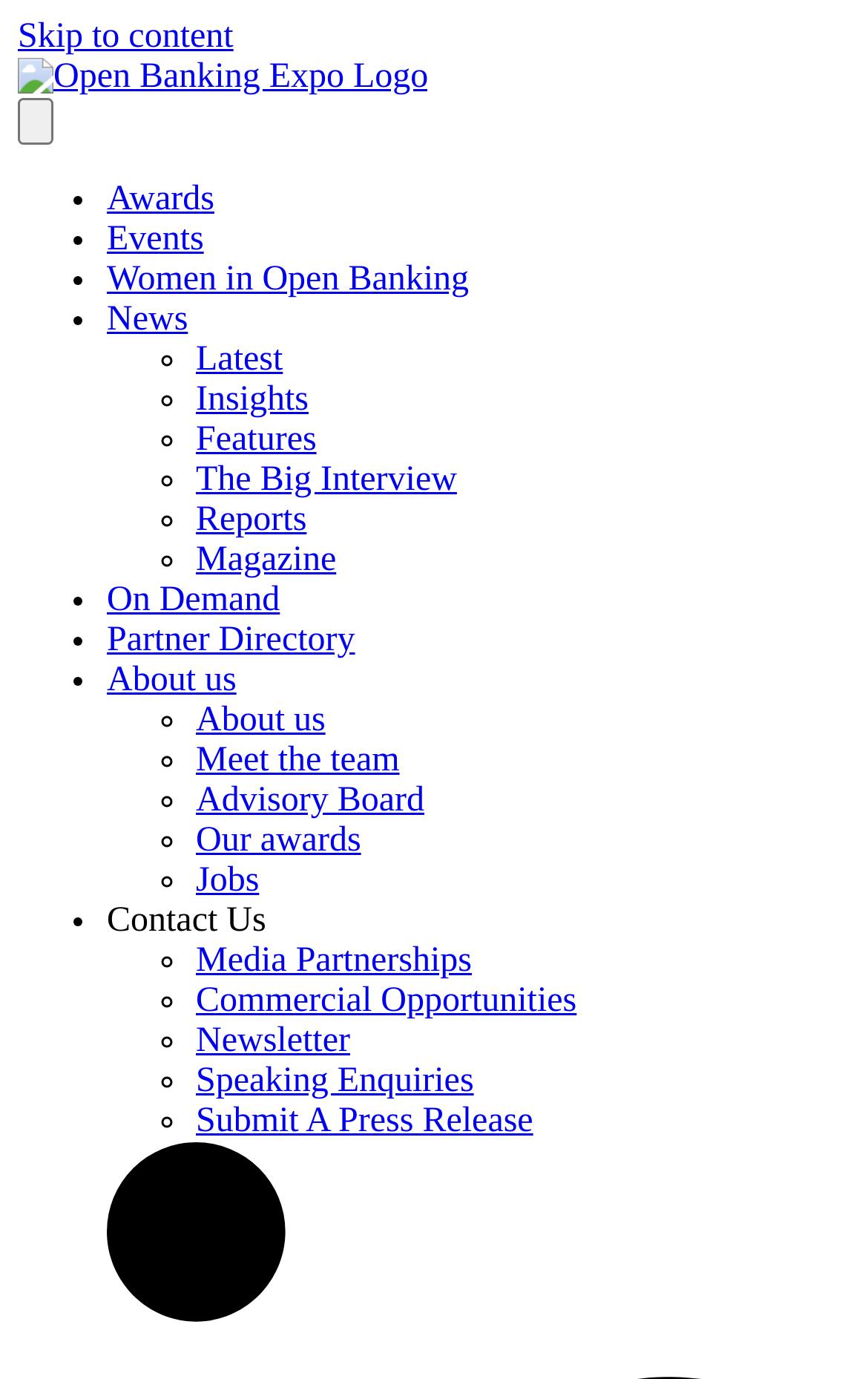Can you identify the bounding box coordinates of the clickable region needed to carry out this instruction: 'Go to News'? The coordinates should be four float numbers within the range of 0 to 1, stated as [left, top, right, bottom].

[0.123, 0.218, 0.217, 0.245]